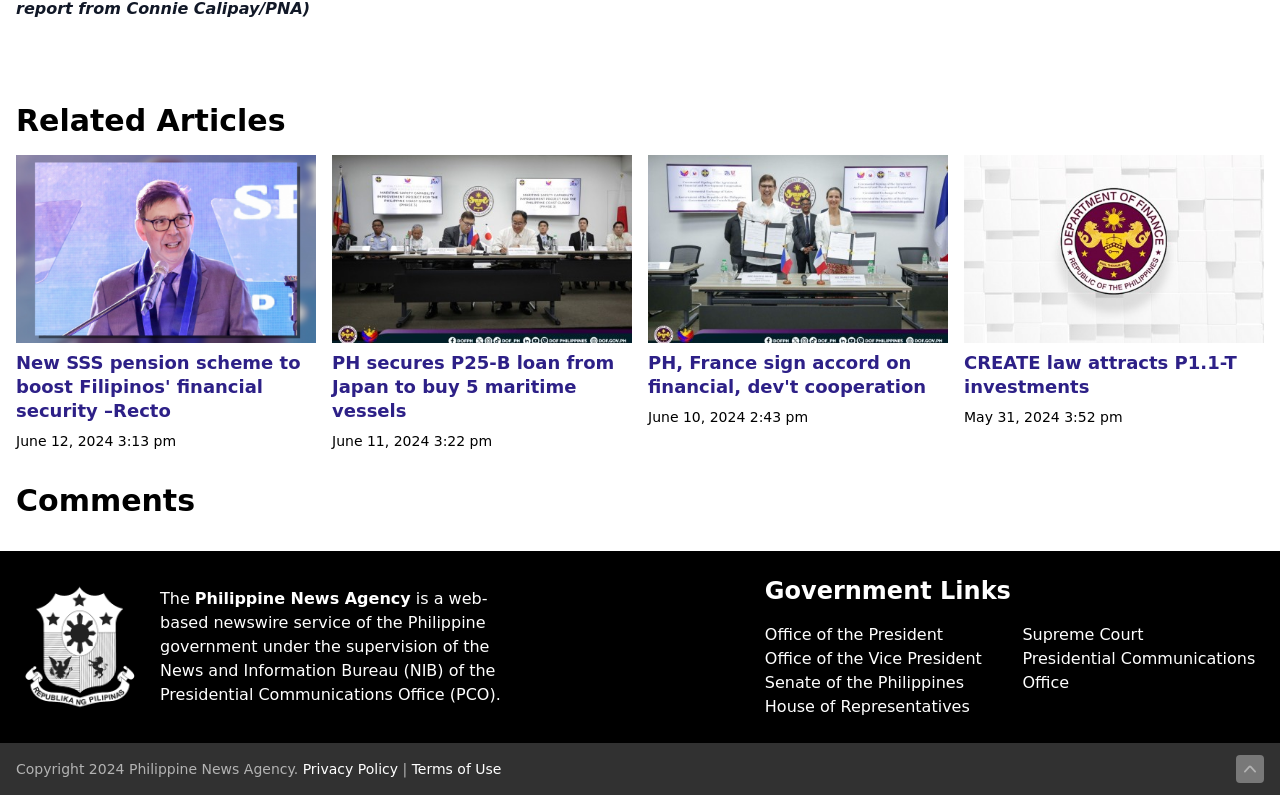Using the provided element description, identify the bounding box coordinates as (top-left x, top-left y, bottom-right x, bottom-right y). Ensure all values are between 0 and 1. Description: CREATE law attracts P1.1-T investments

[0.753, 0.443, 0.966, 0.499]